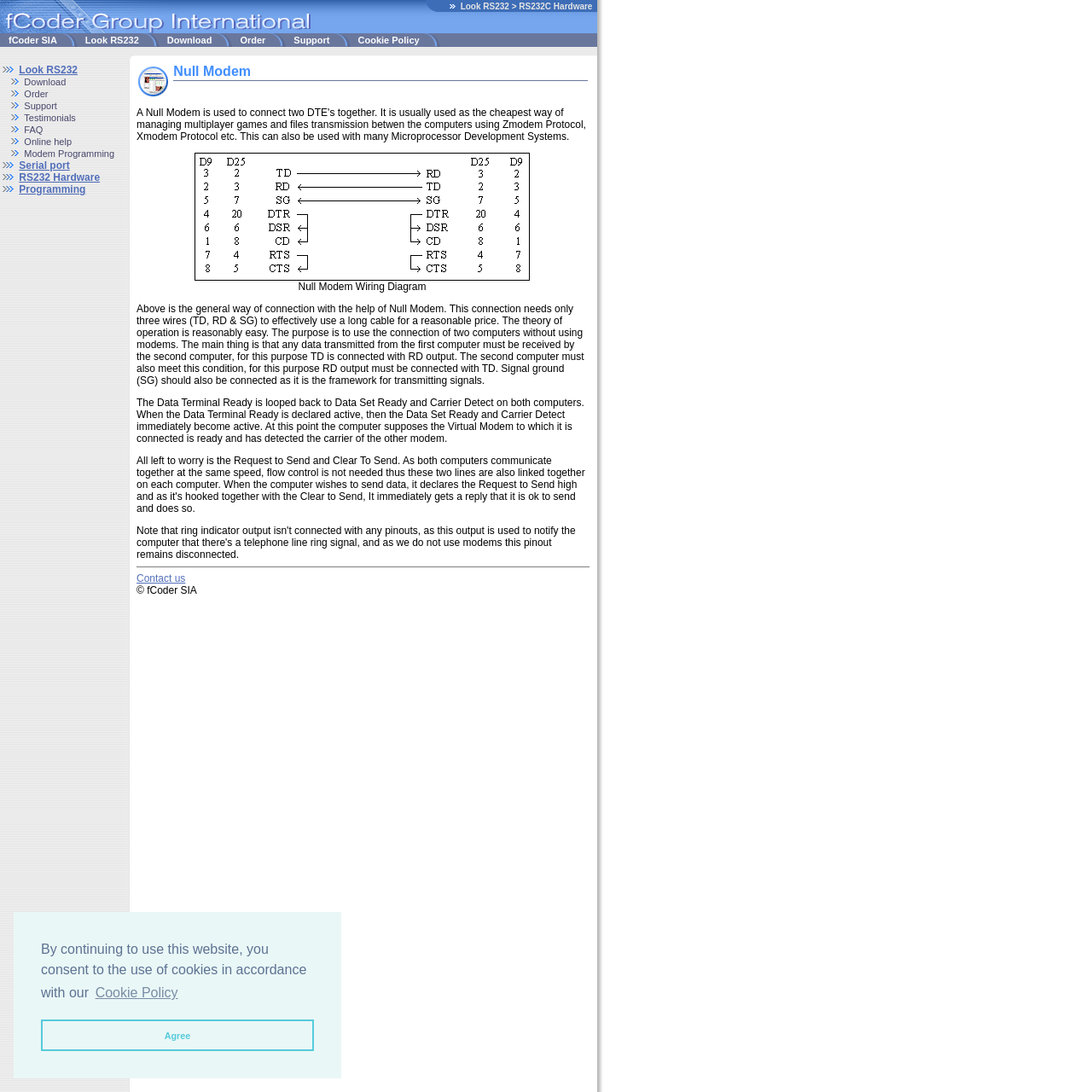Provide a comprehensive description of the webpage.

The webpage is about Look RS232, a programming tool for RS232 serial ports. At the top, there is a cookie consent dialog with a message about using cookies in accordance with the website's policy. The dialog has two buttons: "Learn more about cookies" and "Dismiss cookie message".

Below the dialog, there is a navigation menu with several links, including "Look RS232", "Download", "Order", "Support", and "Cookie Policy". Each link is separated by a small image.

The main content of the webpage is divided into several sections. The first section has a table with two columns, where the left column contains an image and the right column has a header with the text "Look RS232 > RS232C Hardware". Below this header, there is another table with two columns, where the left column contains an image and the right column has a link to "Look RS232".

The second section has a table with a single row and multiple columns, where each column contains a link to a different page, including "fCoder SIA", "Look RS232", "Download", "Order", "Support", and "Cookie Policy". Each link is separated by a small image.

The third section has a table with a single row and multiple columns, where each column contains an image.

The main content of the webpage continues with a section that has a table with multiple rows and columns, where each cell contains a link to a different page, including "Look RS232", "Download", "Order", "Support", "Testimonials", "FAQ", "Online help", "Modem Programming", "Serial port", "RS232 Hardware", and "Programming". Each link is separated by a small image.

Overall, the webpage has a simple layout with multiple sections, each containing tables with links and images. The content is organized in a clear and concise manner, making it easy to navigate and find the desired information.